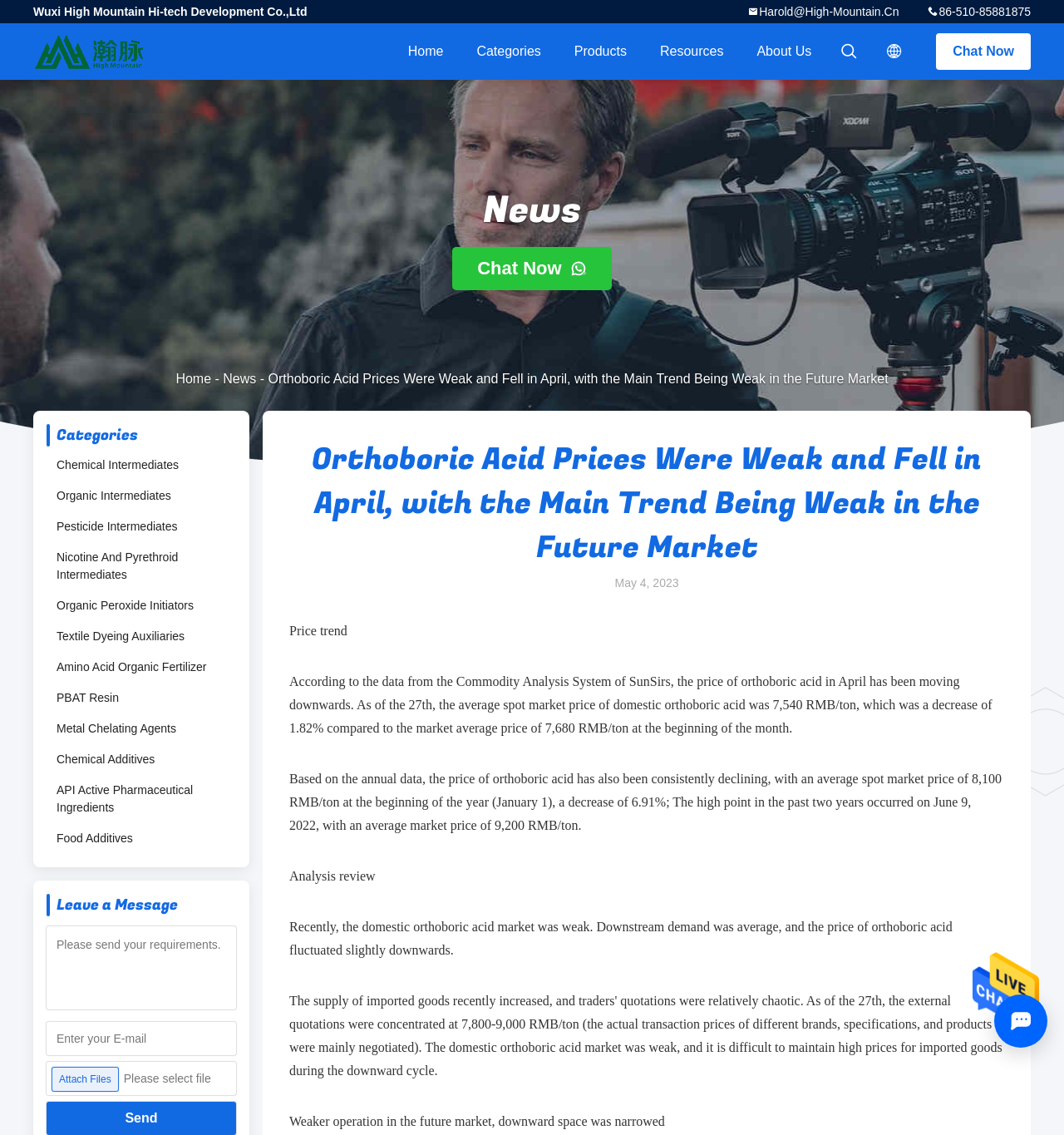Please give a short response to the question using one word or a phrase:
What is the purpose of the 'Leave a Message' section?

To send requirements